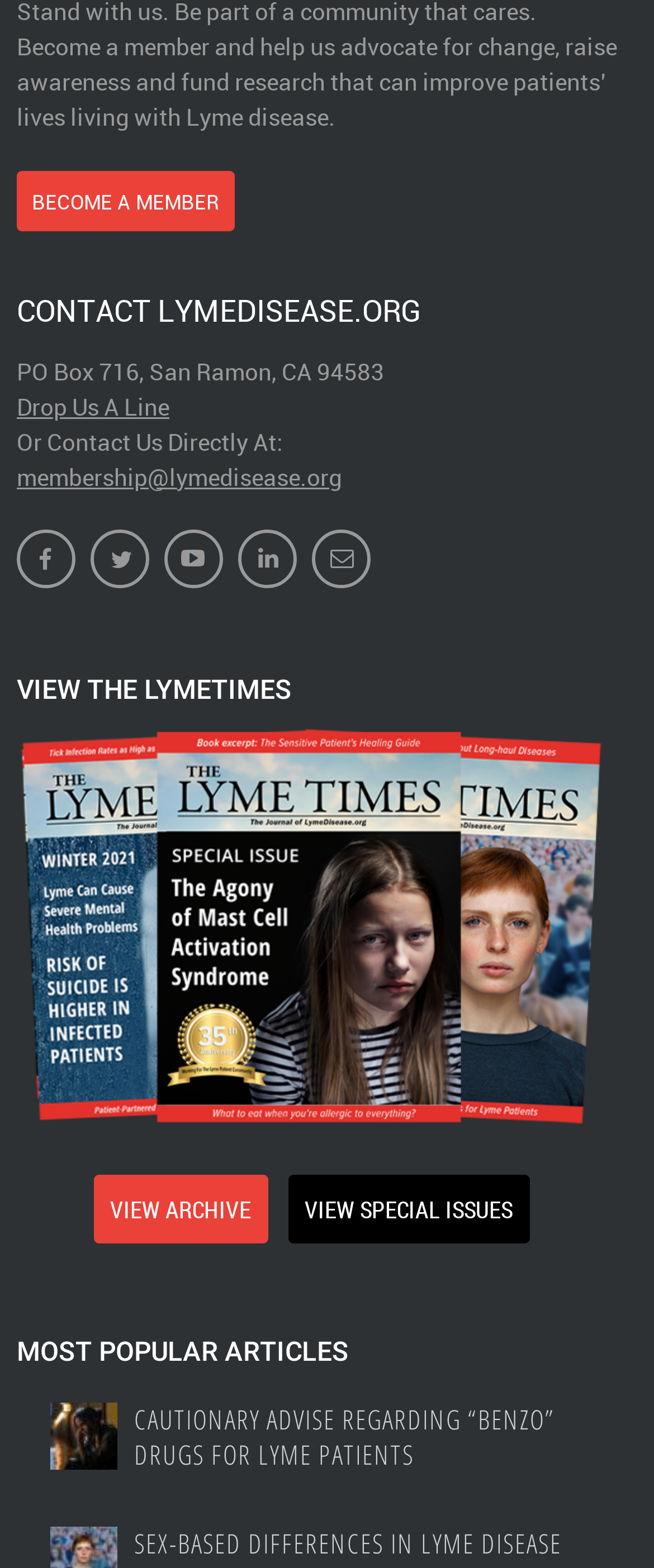Locate the bounding box coordinates of the item that should be clicked to fulfill the instruction: "Read CAUTIONARY ADVISE REGARDING “BENZO” DRUGS FOR LYME PATIENTS".

[0.205, 0.894, 0.923, 0.939]